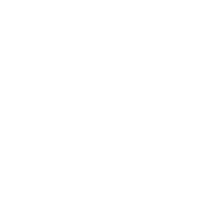Provide a short answer using a single word or phrase for the following question: 
What benefit is emphasized for potential customers who subscribe?

Savings